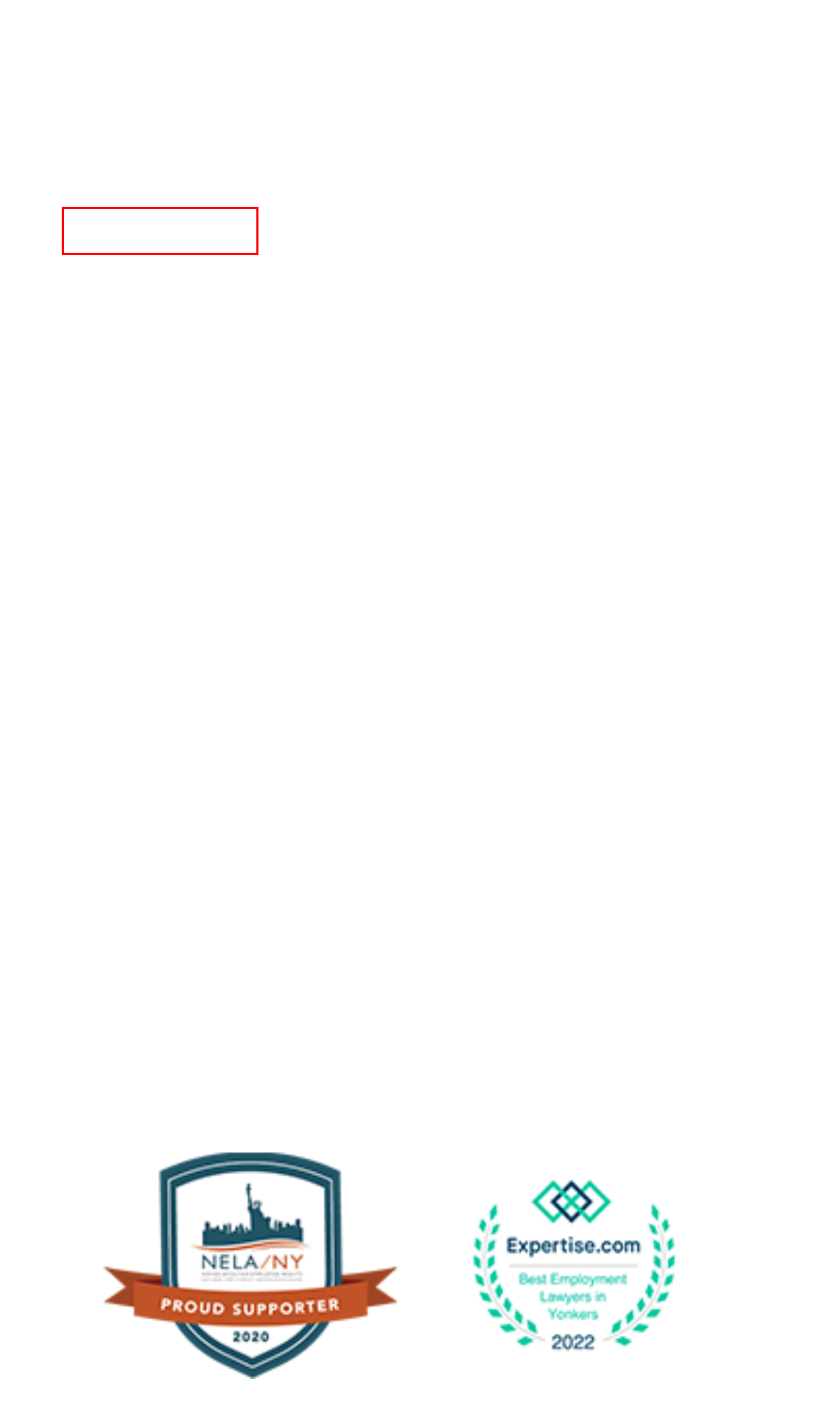You have received a screenshot of a webpage with a red bounding box indicating a UI element. Please determine the most fitting webpage description that matches the new webpage after clicking on the indicated element. The choices are:
A. Legal Services - The Law Office of Delmas A.Costin Jr.
B. Blog - The Law Office of Delmas A.Costin Jr.
C. Bronx Employment Lawyer | Attorney, Delmas A. Costin, Jr.
D. Bronx Employment Attorney | Bronx Employment Lawyer | Immigration Attorney Delmas A. Costin Jr.
E. Employment Lawyers in the Bronx | Employment Lawyers Near You | Contact Us
F. Privacy Policy - The Law Office of Delmas A.Costin Jr.
G. 17 Best Yonkers, NY Employment Lawyers | Expertise.com
H. Disclaimer - The Law Office of Delmas A.Costin Jr.

C